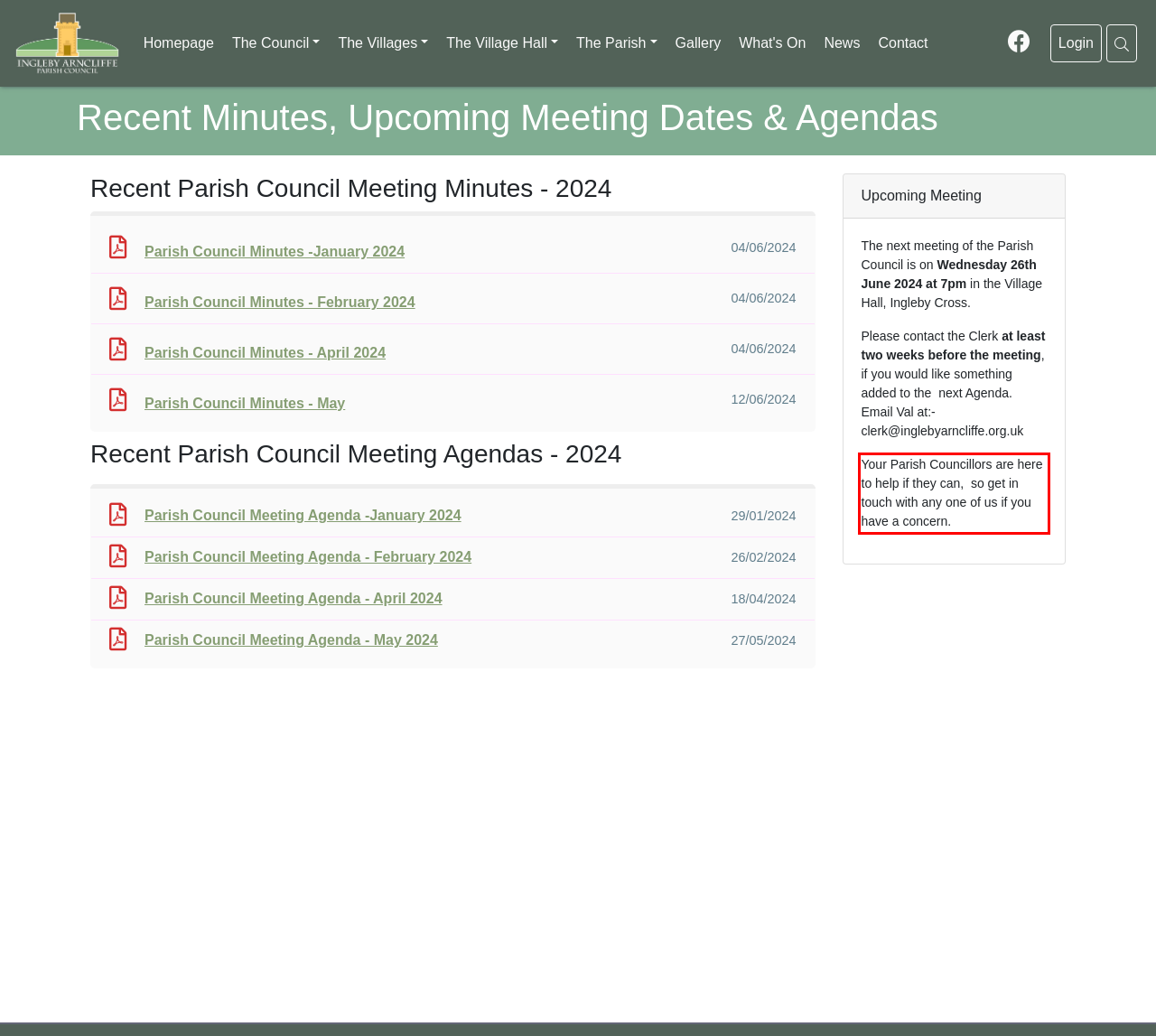Analyze the screenshot of the webpage that features a red bounding box and recognize the text content enclosed within this red bounding box.

Your Parish Councillors are here to help if they can, so get in touch with any one of us if you have a concern.